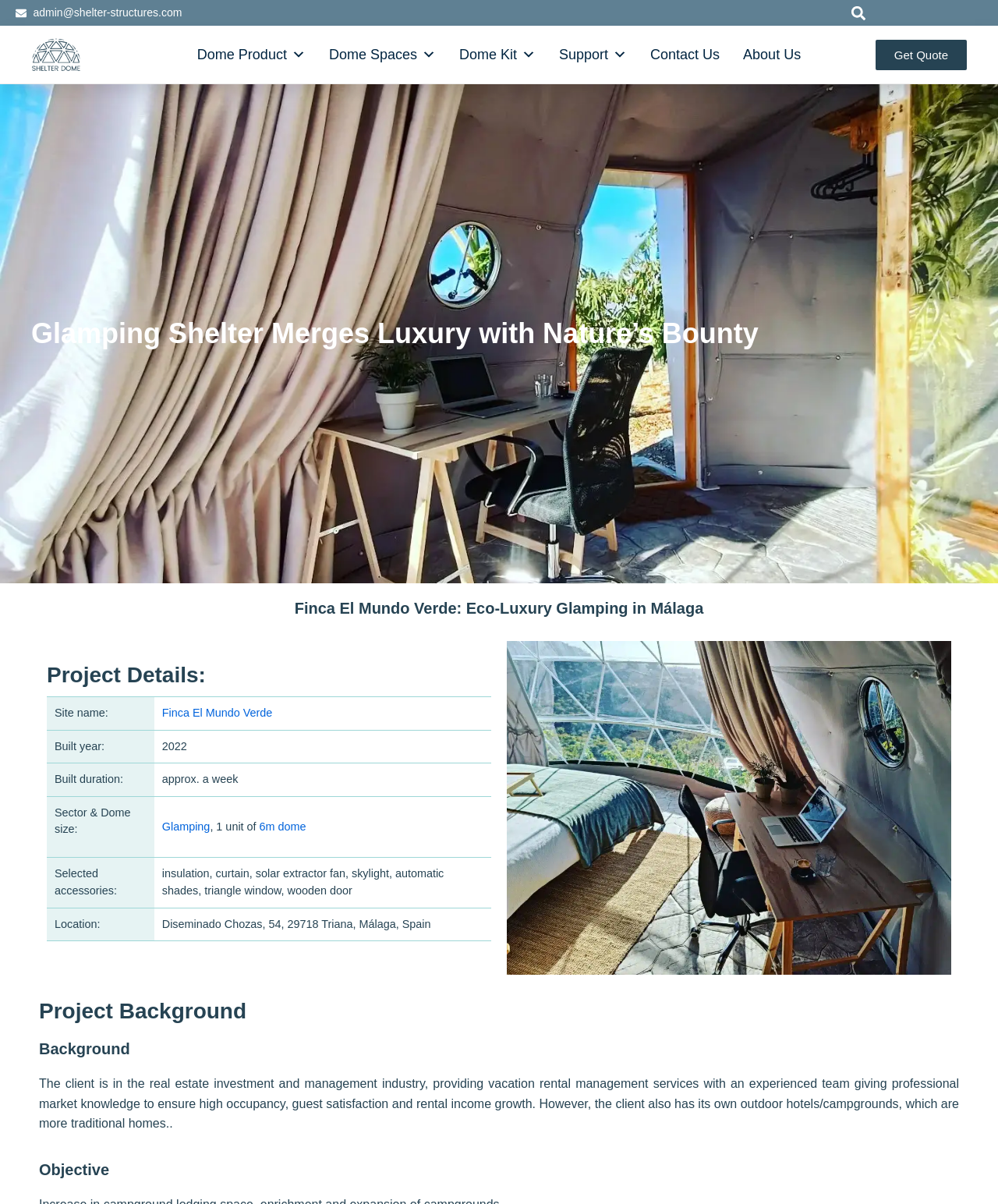Identify the bounding box coordinates for the UI element described as follows: Twitter. Use the format (top-left x, top-left y, bottom-right x, bottom-right y) and ensure all values are floating point numbers between 0 and 1.

None